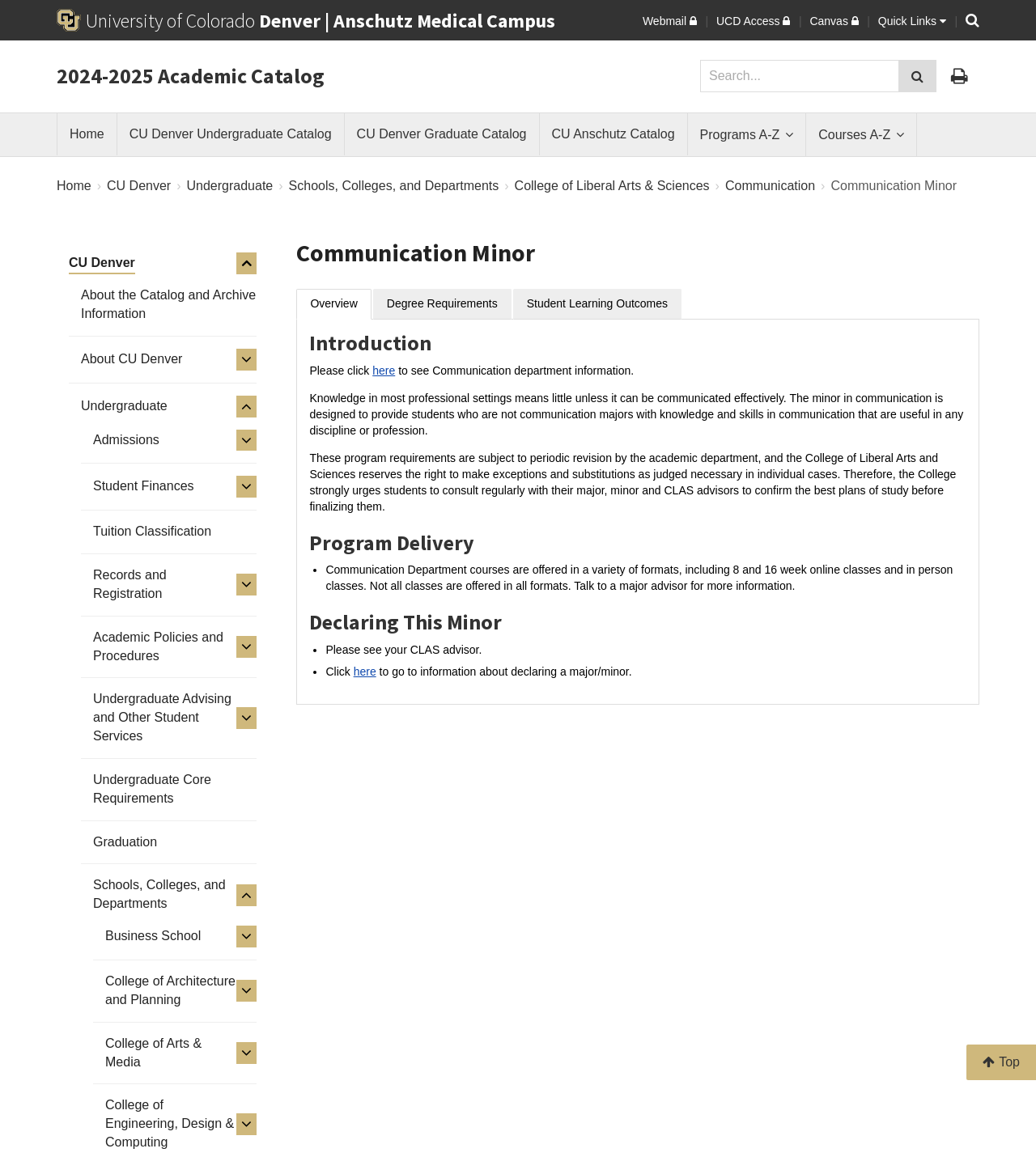Please extract and provide the main headline of the webpage.

2024-2025 Academic Catalog